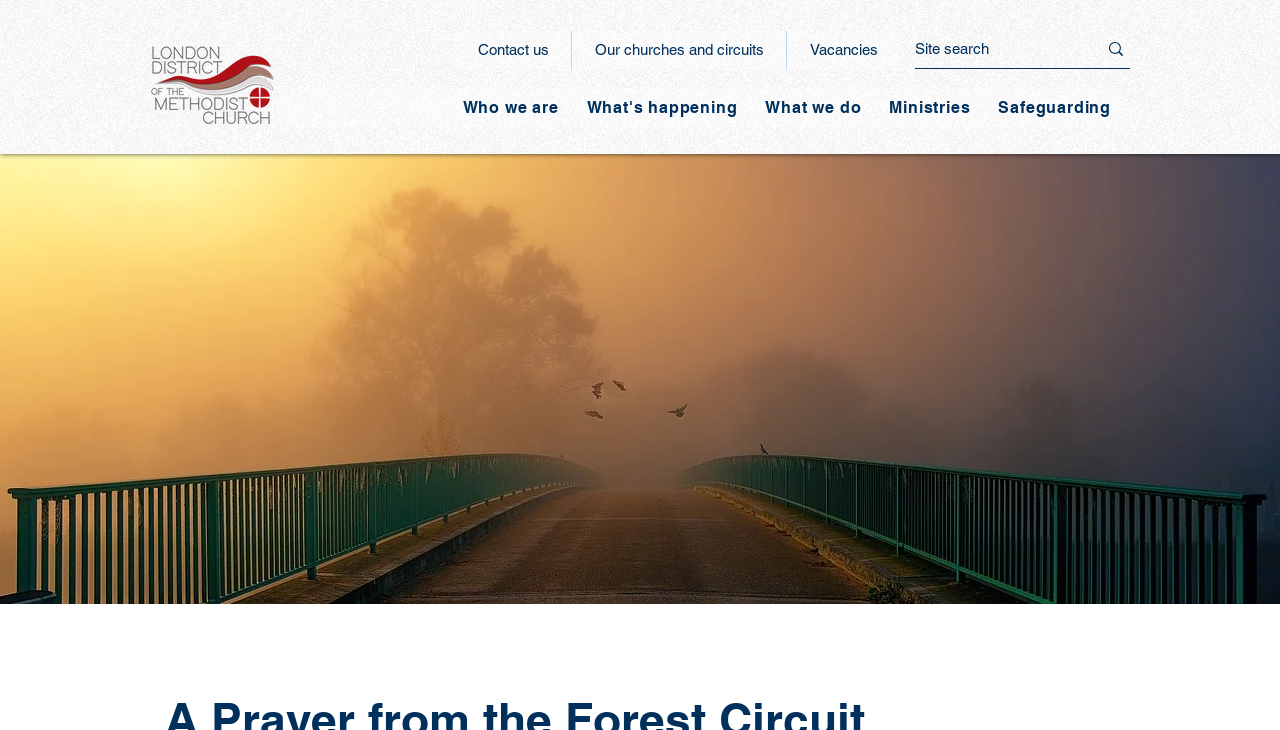Find the bounding box coordinates of the element to click in order to complete this instruction: "Subscribe with an email address". The bounding box coordinates must be four float numbers between 0 and 1, denoted as [left, top, right, bottom].

None